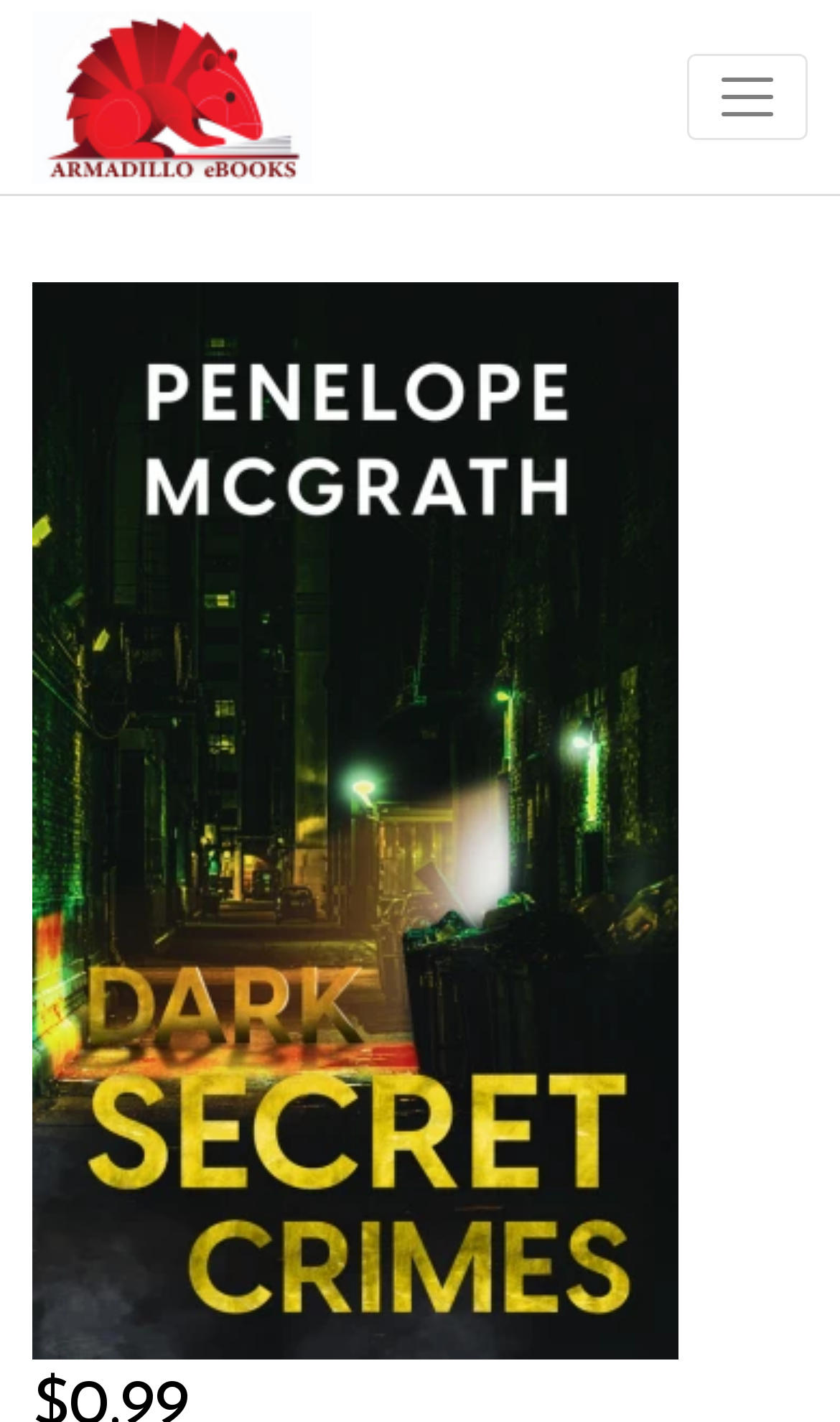Give the bounding box coordinates for this UI element: "parent_node: Browse". The coordinates should be four float numbers between 0 and 1, arranged as [left, top, right, bottom].

None